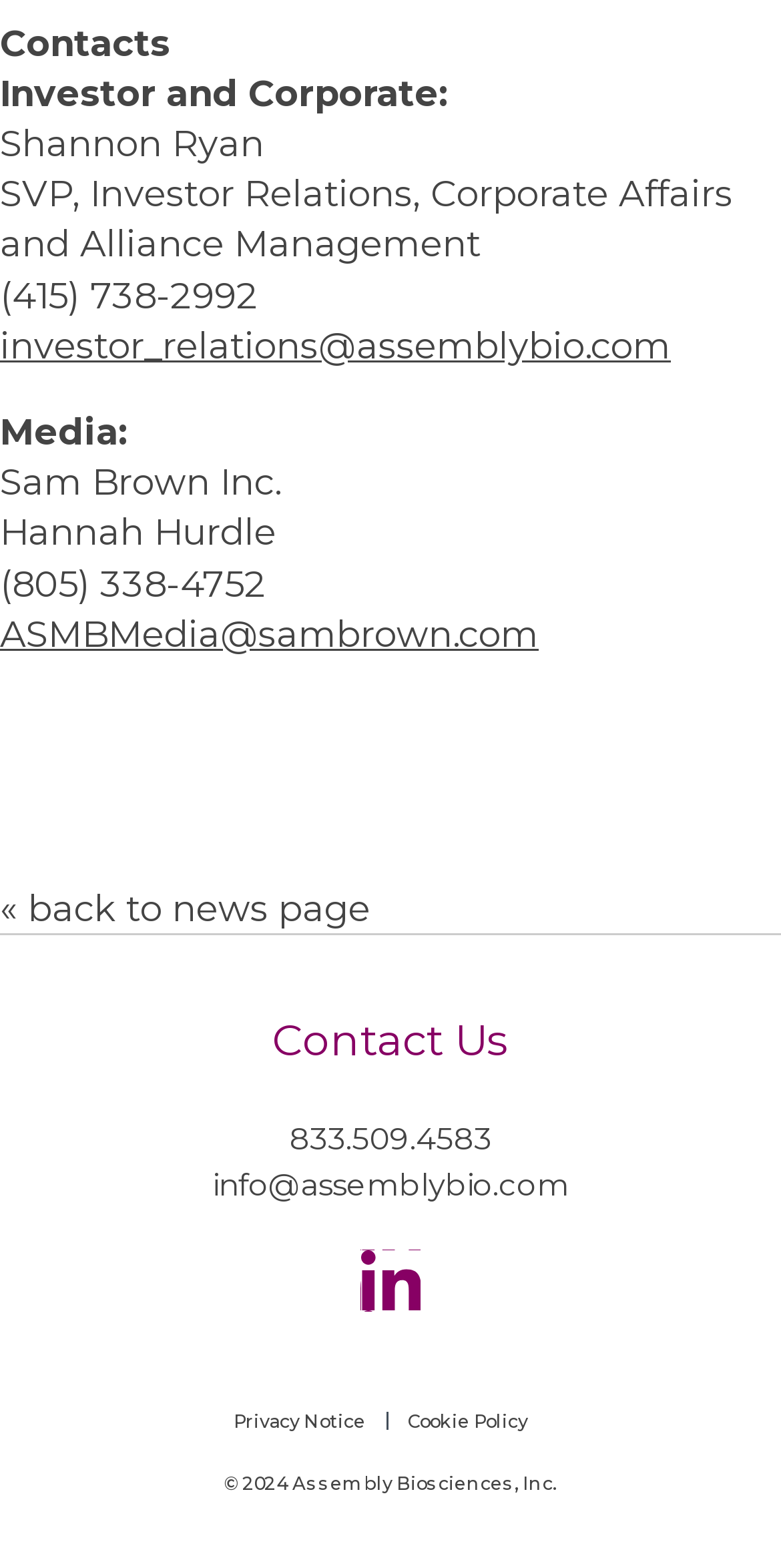Answer the question in one word or a short phrase:
What is the link to the LinkedIn page?

LinkedIn